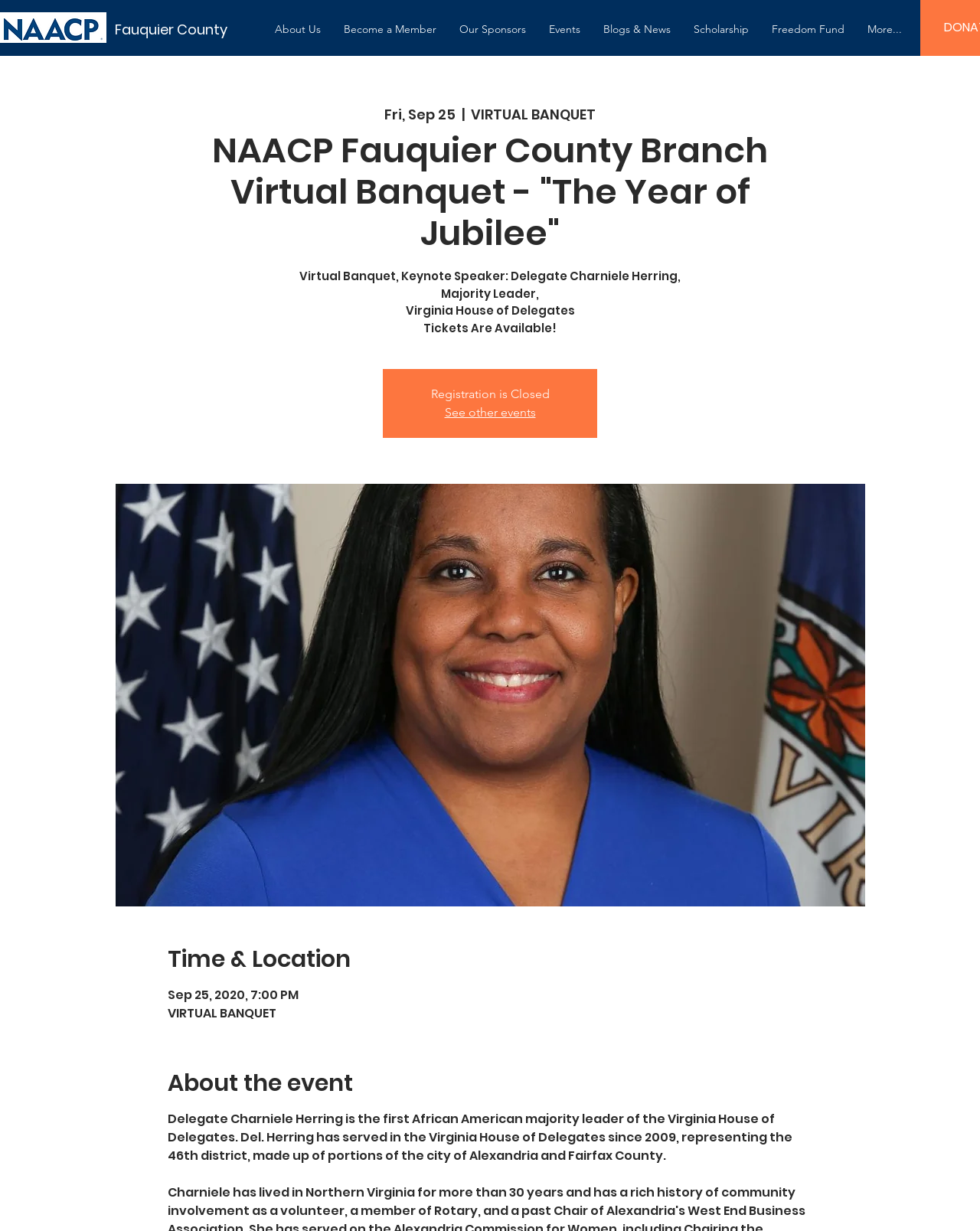Identify and provide the bounding box coordinates of the UI element described: "Become a Member". The coordinates should be formatted as [left, top, right, bottom], with each number being a float between 0 and 1.

[0.339, 0.007, 0.457, 0.041]